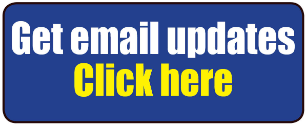Generate an elaborate caption that includes all aspects of the image.

The image features a prominent button inviting users to "Get email updates." The design is bold and eye-catching, featuring a bright yellow font set against a rich blue background. This visually appealing combination draws attention and encourages interaction, making it easy for visitors to subscribe to updates. The clear call to action—"Click here"—emphasizes the simplicity of joining a mailing list for the latest news and information, fostering engagement with the content on the website.